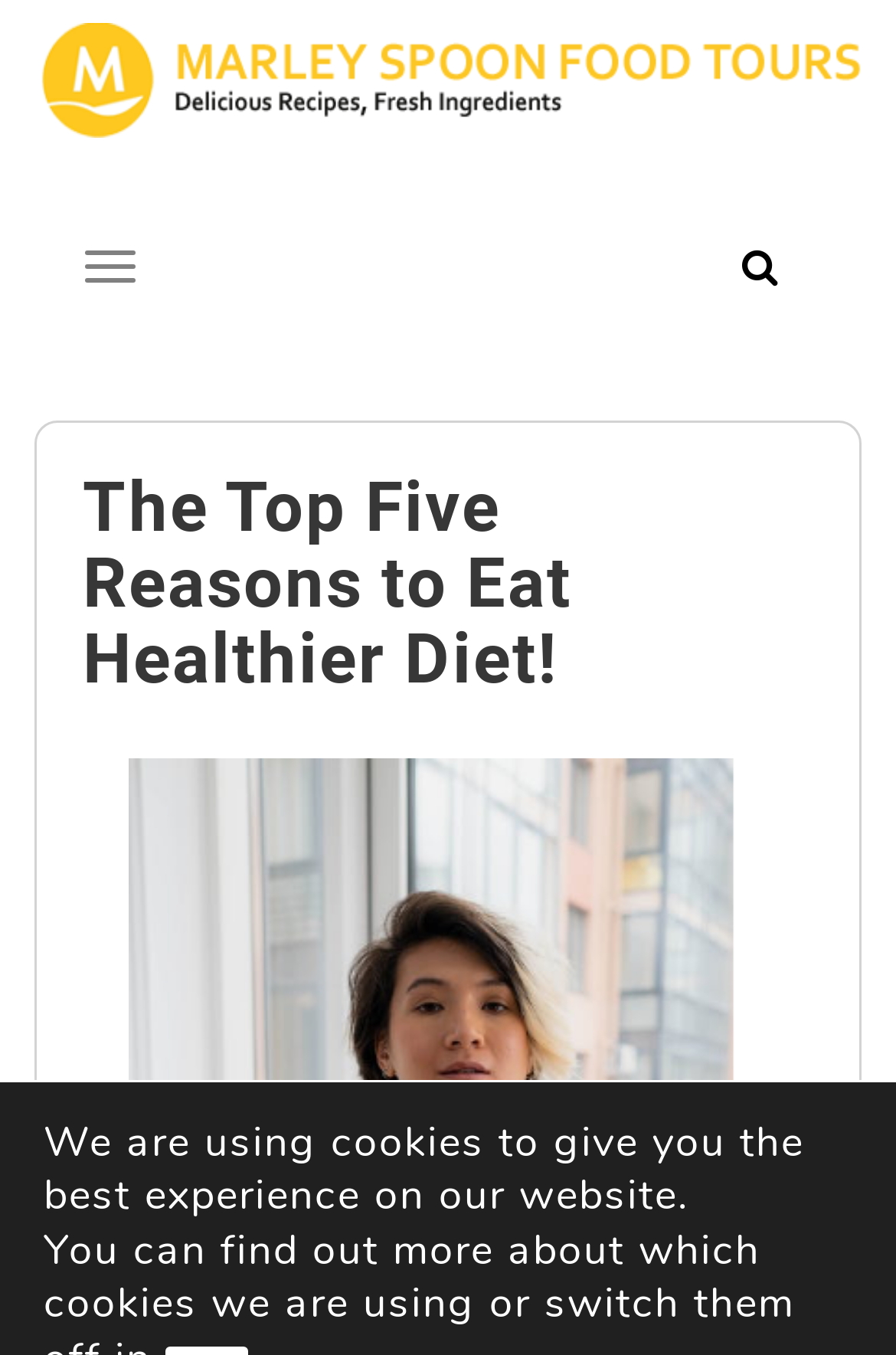Extract the main heading text from the webpage.

Marley Spoon Food Tours